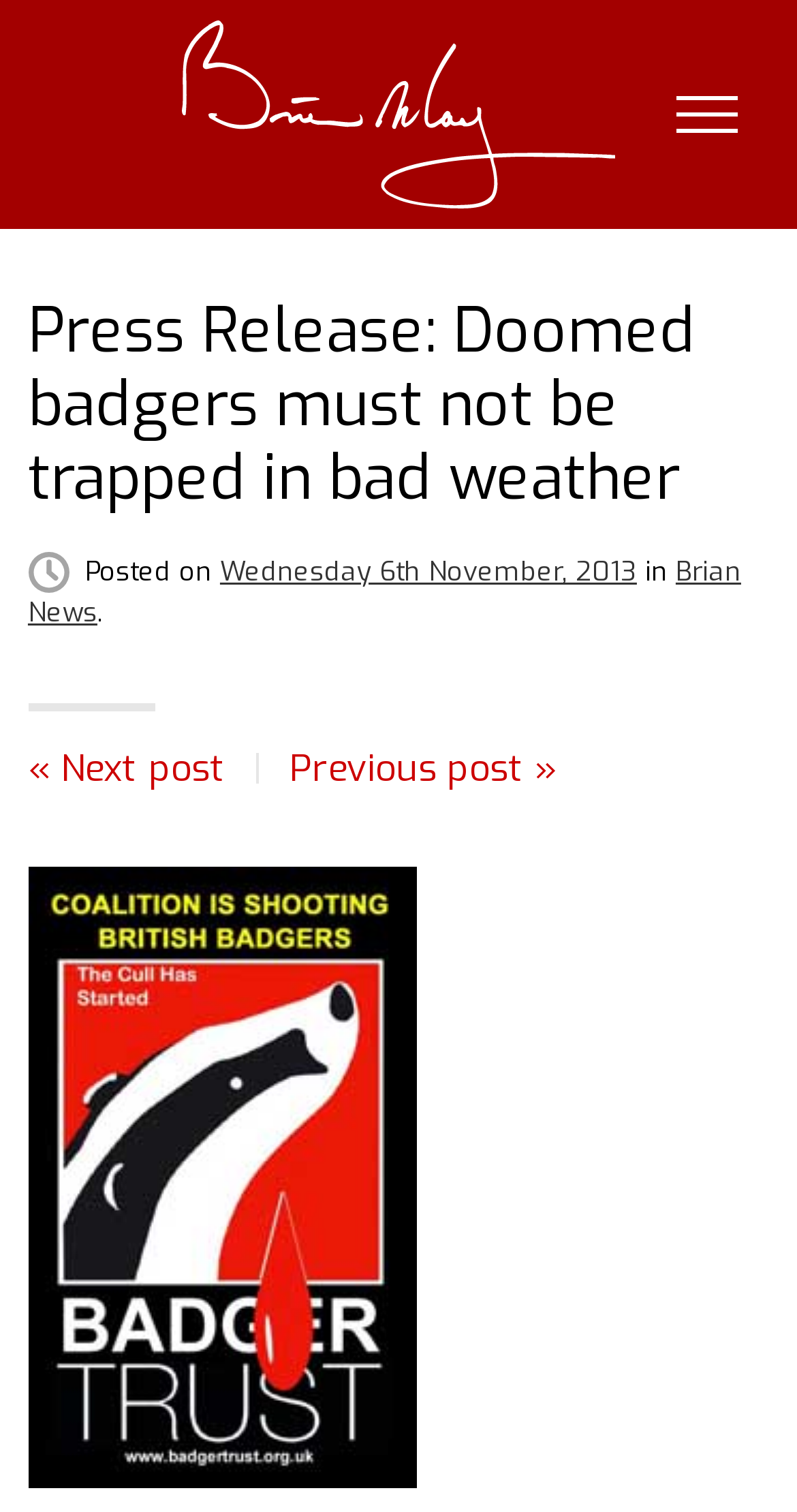How many links are above the 'Press Release' heading?
Please describe in detail the information shown in the image to answer the question.

I counted the link elements above the 'Press Release' heading, which has a bounding box of [0.035, 0.195, 0.965, 0.341]. I found two links: 'Skip to content' and 'brianmay.com'.